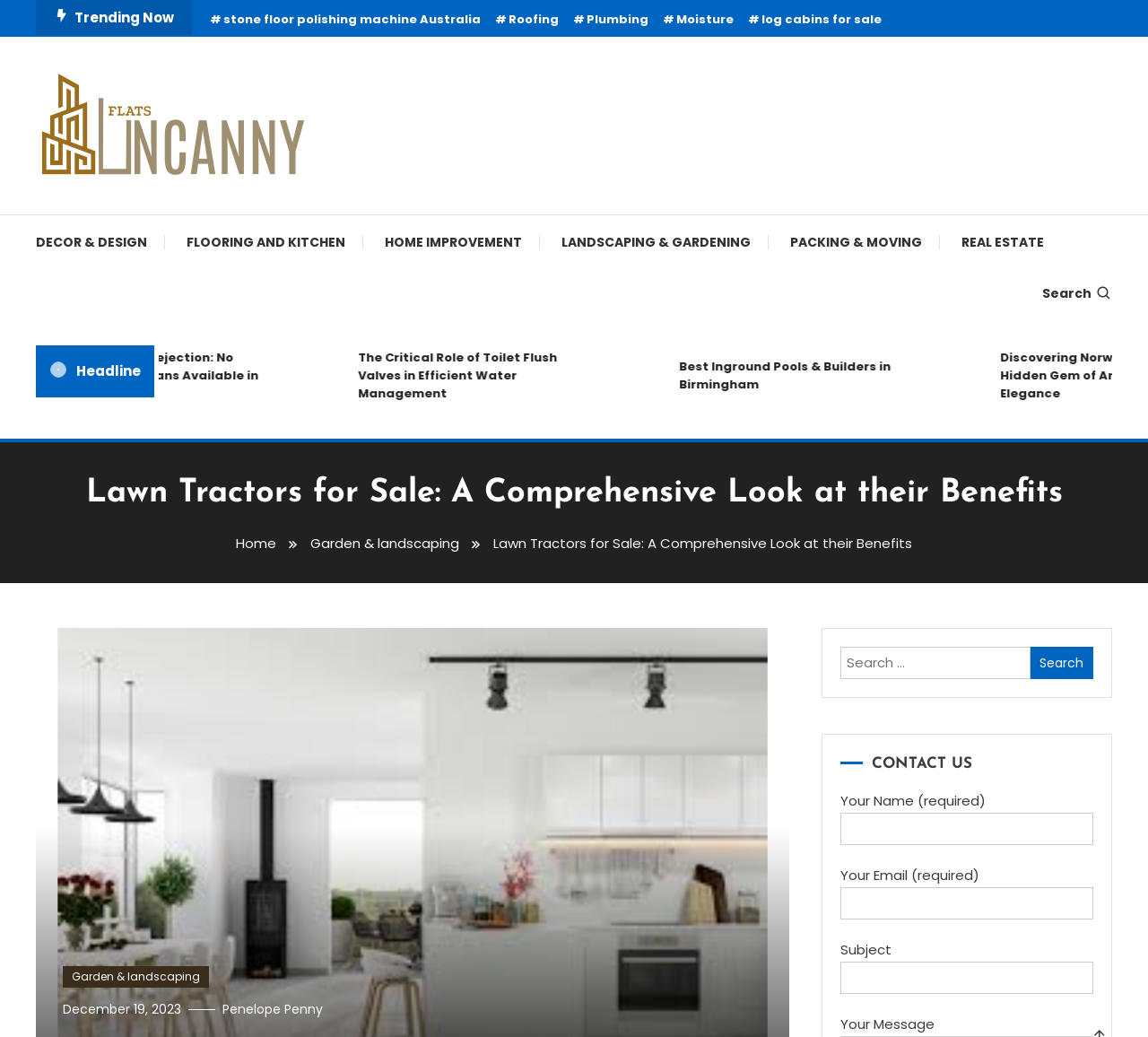What is the function of the 'CONTACT US' section?
Answer with a single word or short phrase according to what you see in the image.

Send a message